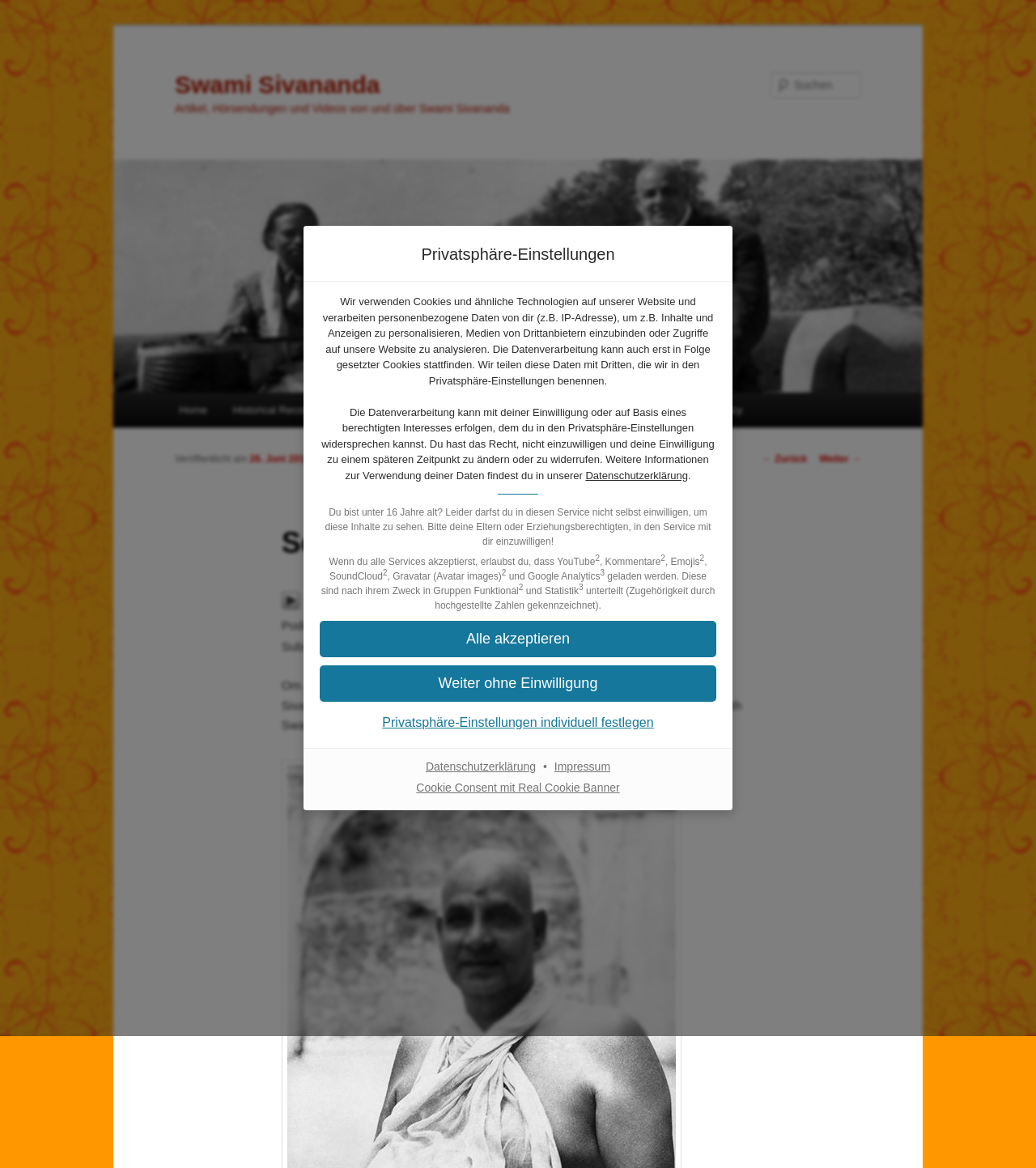What is the purpose of the 'Datenschutzerklärung' link?
Kindly offer a detailed explanation using the data available in the image.

The 'Datenschutzerklärung' link is provided to give users more information about how their data is used by the website. This is a common practice on websites that collect user data, and the link is usually labeled as 'Privacy Policy' or 'Data Protection Declaration'.